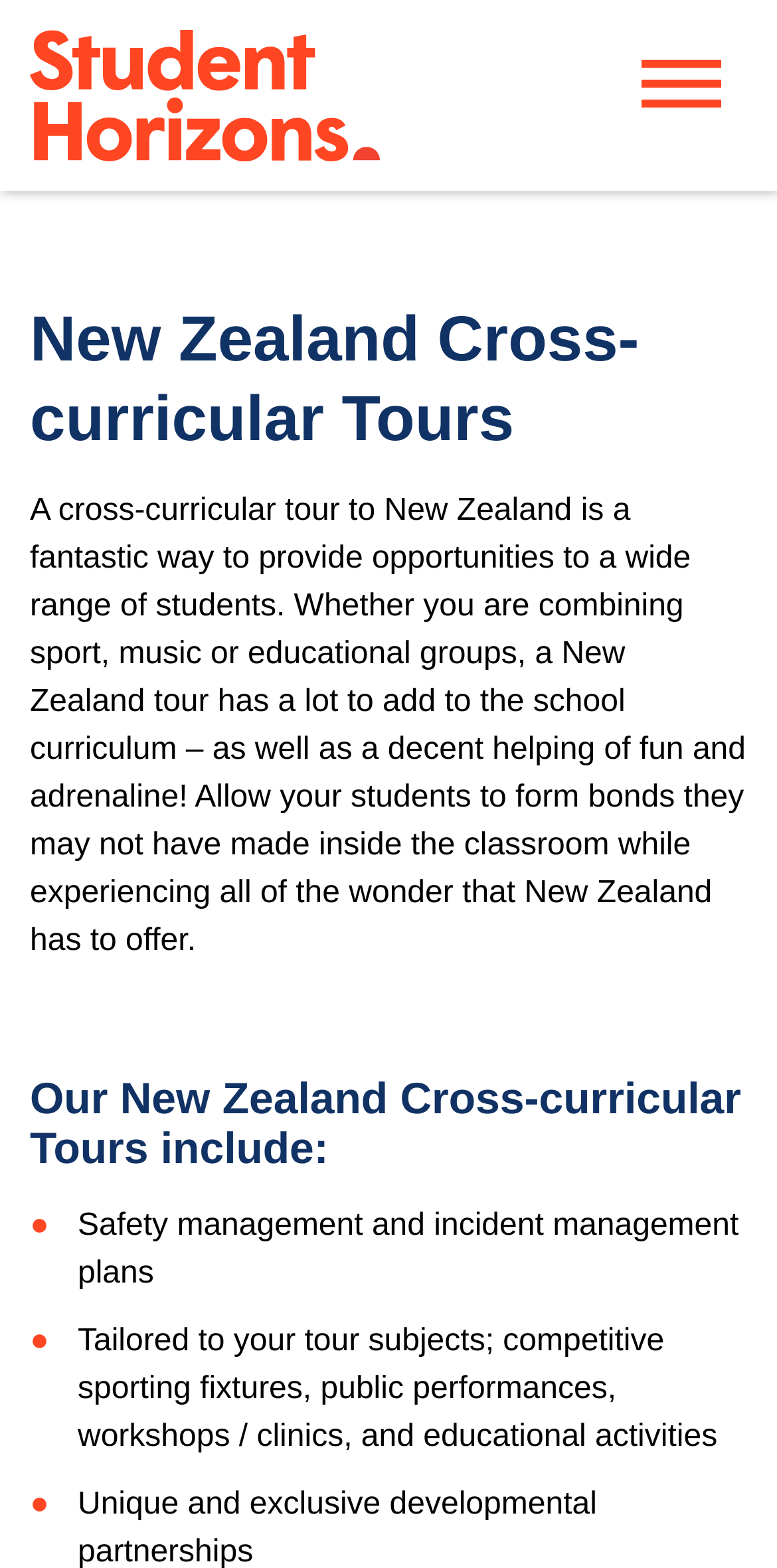Generate a thorough explanation of the webpage's elements.

The webpage is about New Zealand Cross-curricular Tours offered by Student Horizons. At the top left, there is a link to Student Horizons, accompanied by an image with the same name. On the top right, there is a button to toggle navigation. 

Below the top section, a prominent heading announces "New Zealand Cross-curricular Tours". Following this heading, a paragraph of text explains the benefits of such a tour, highlighting the opportunities for students to bond and experience New Zealand's wonders while aligning with the school curriculum. 

Further down, another heading lists the features of the tours, titled "Our New Zealand Cross-curricular Tours include:". Under this heading, there are two bullet points: one mentions safety management and incident management plans, and the other describes tailored activities for various tour subjects, including sporting fixtures, performances, workshops, and educational activities.